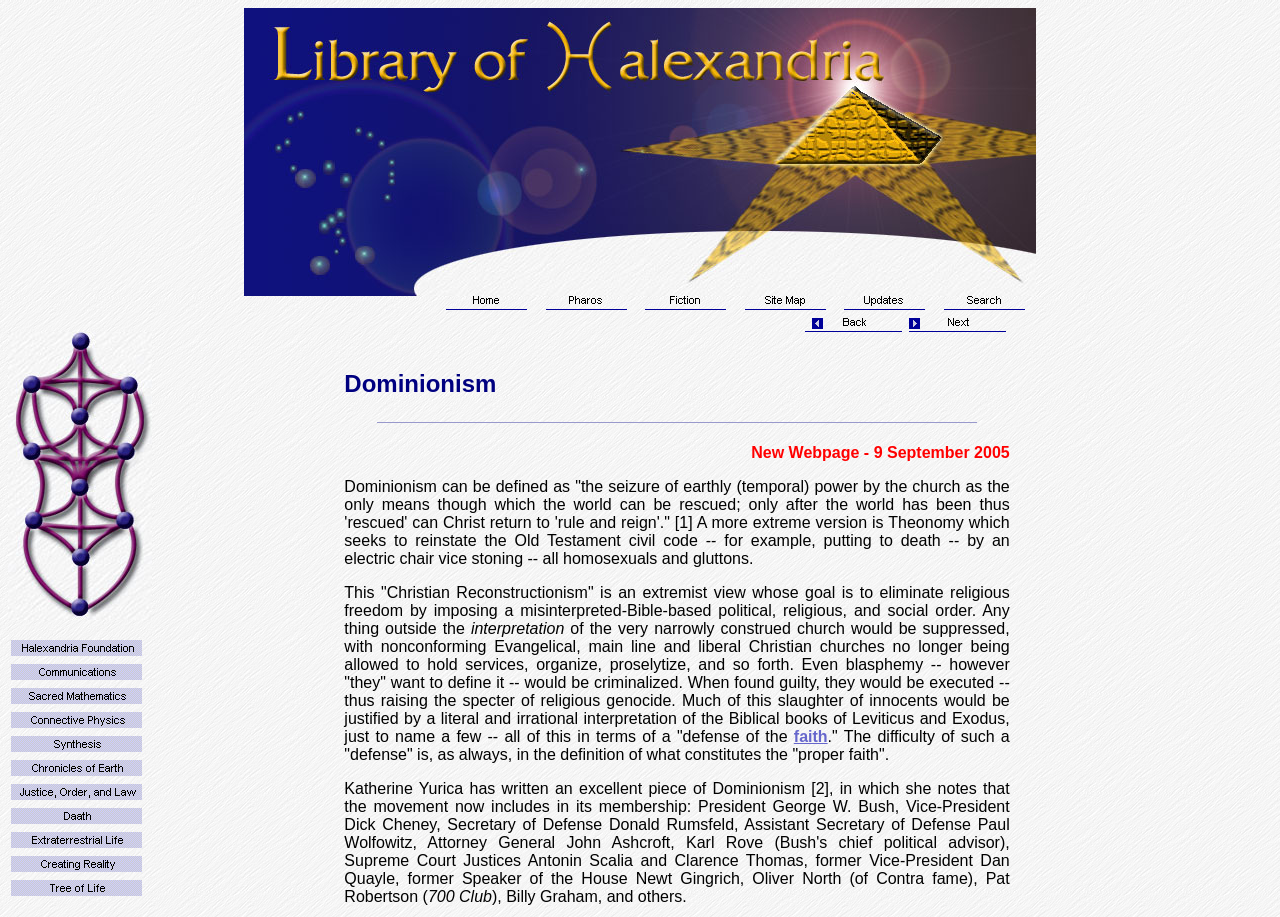Kindly determine the bounding box coordinates for the clickable area to achieve the given instruction: "Go to the Pharos page".

[0.421, 0.312, 0.495, 0.33]